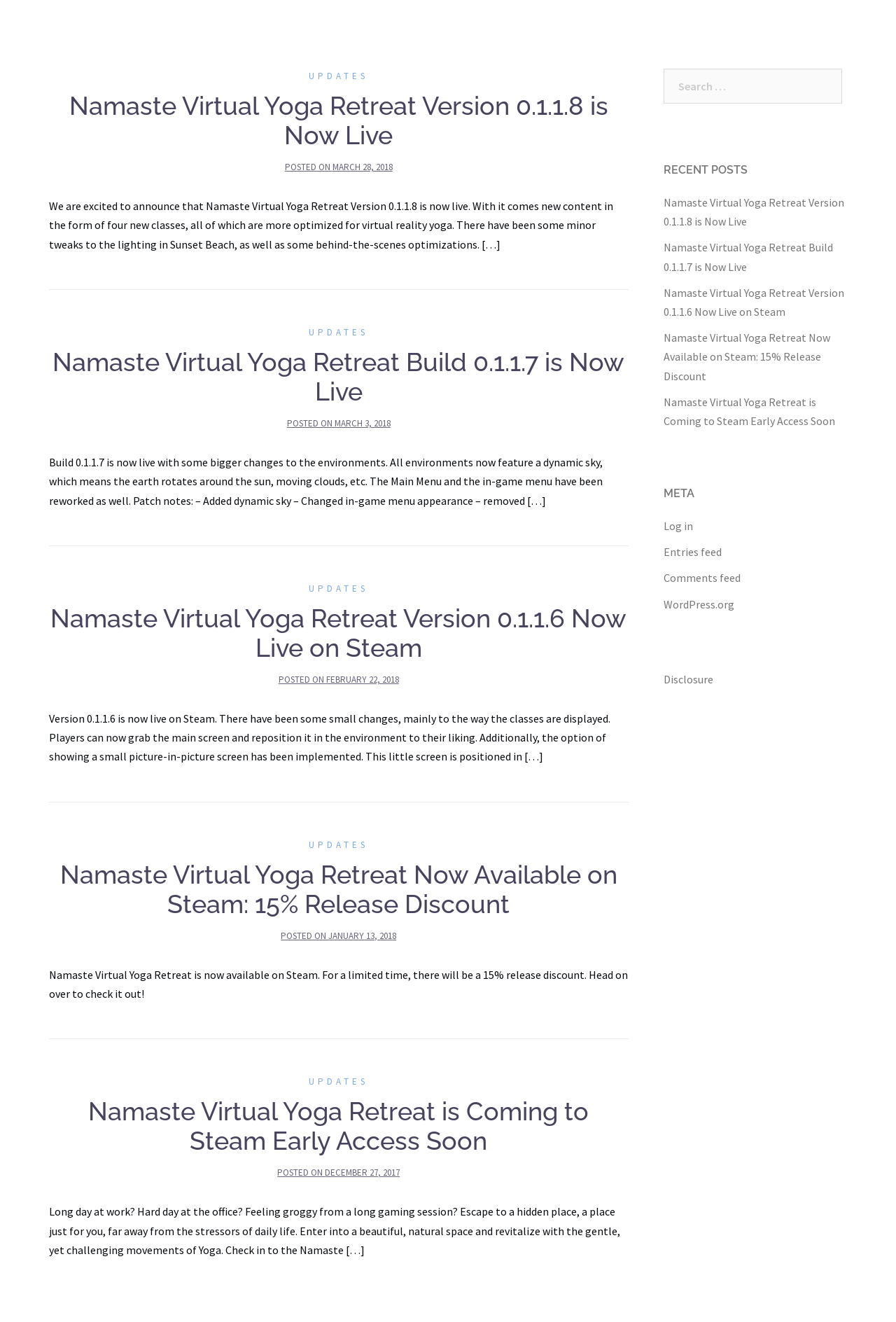What is the date of the second article?
From the screenshot, provide a brief answer in one word or phrase.

MARCH 3, 2018